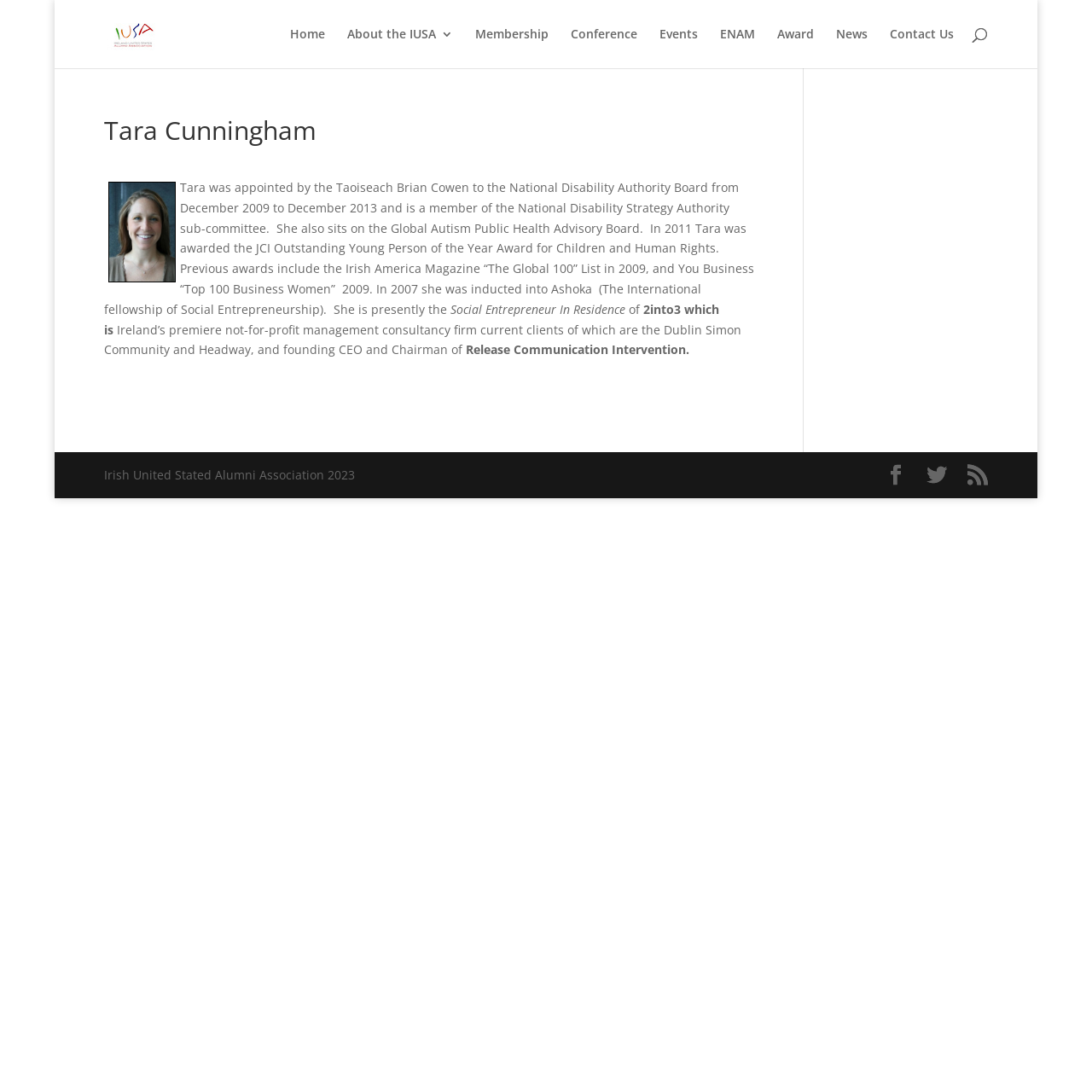Find the bounding box coordinates of the element I should click to carry out the following instruction: "search for something".

[0.095, 0.0, 0.905, 0.001]